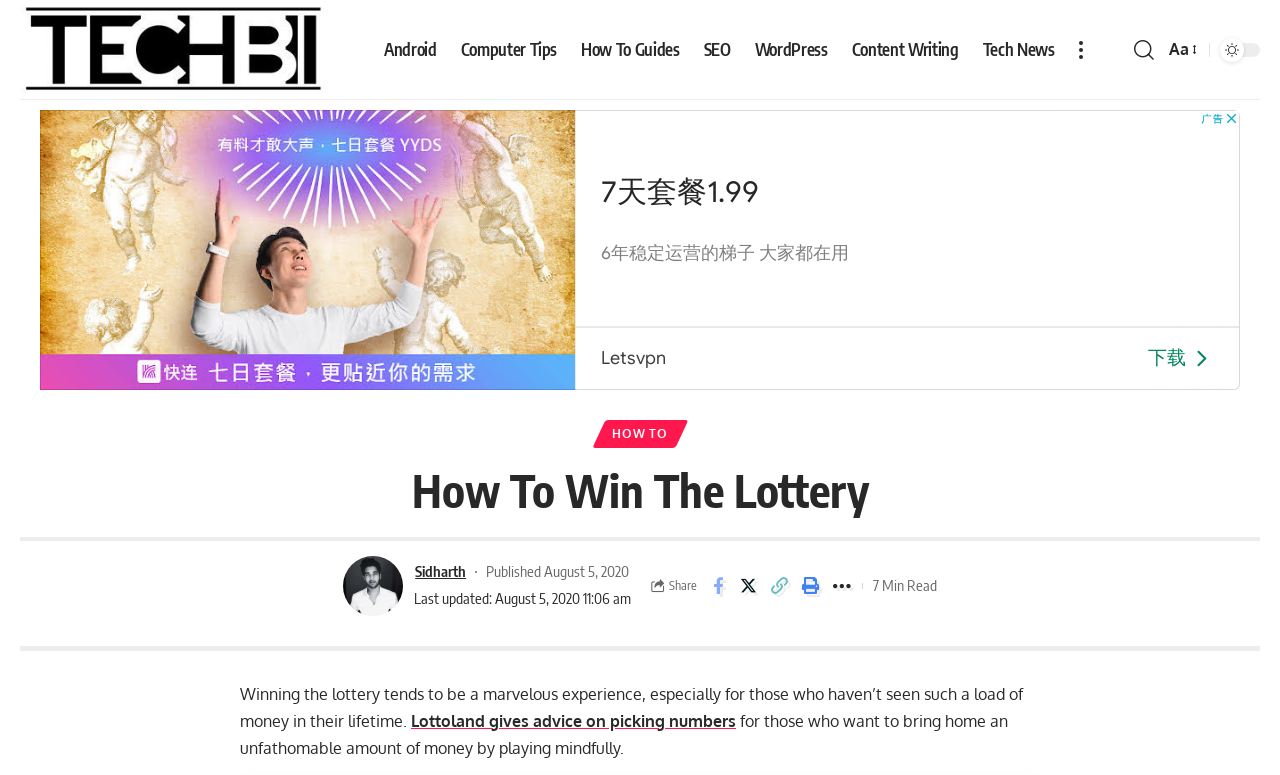Using the element description: "Android", determine the bounding box coordinates. The coordinates should be in the format [left, top, right, bottom], with values between 0 and 1.

[0.291, 0.0, 0.35, 0.129]